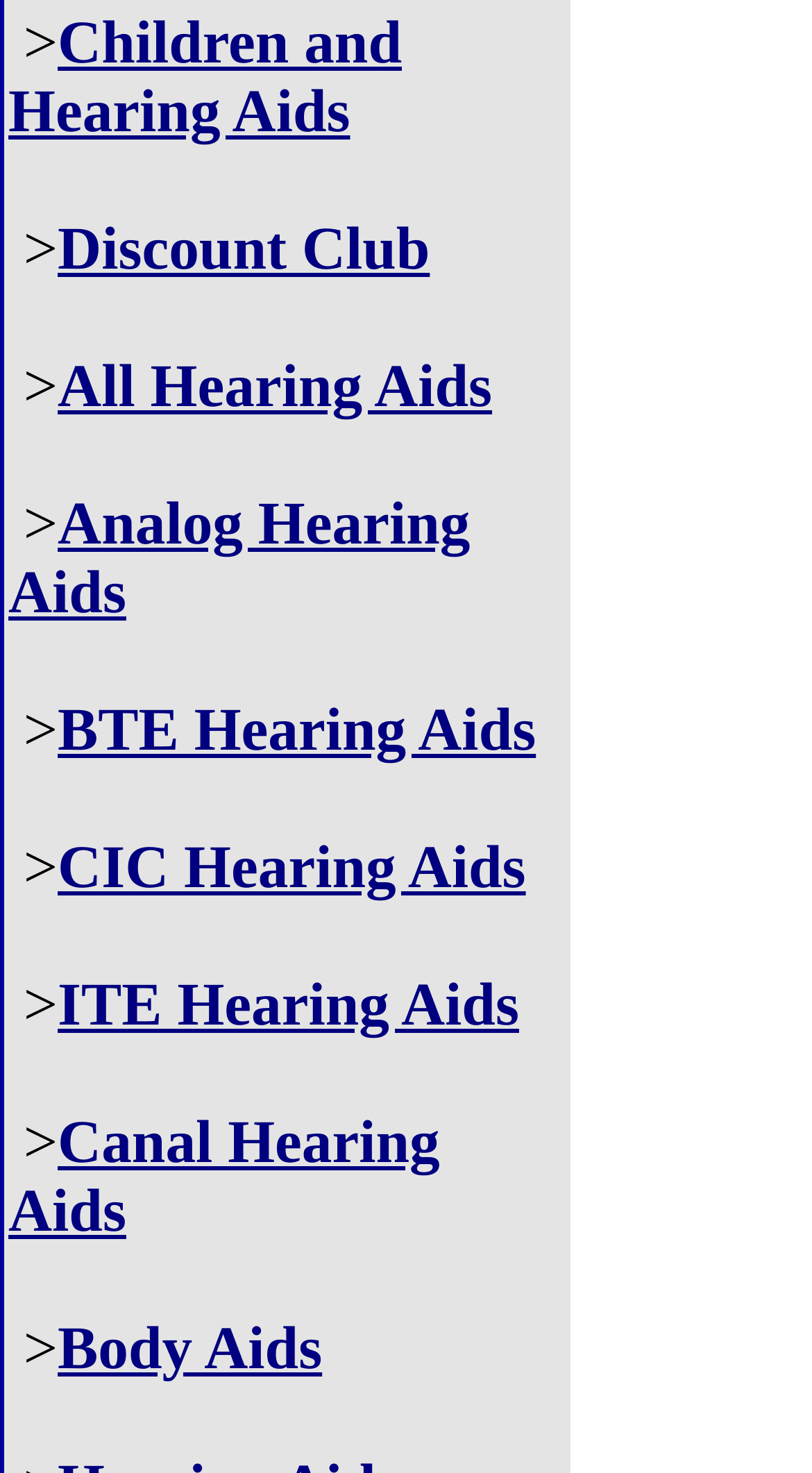Provide the bounding box coordinates for the area that should be clicked to complete the instruction: "View Children and Hearing Aids".

[0.01, 0.007, 0.495, 0.099]